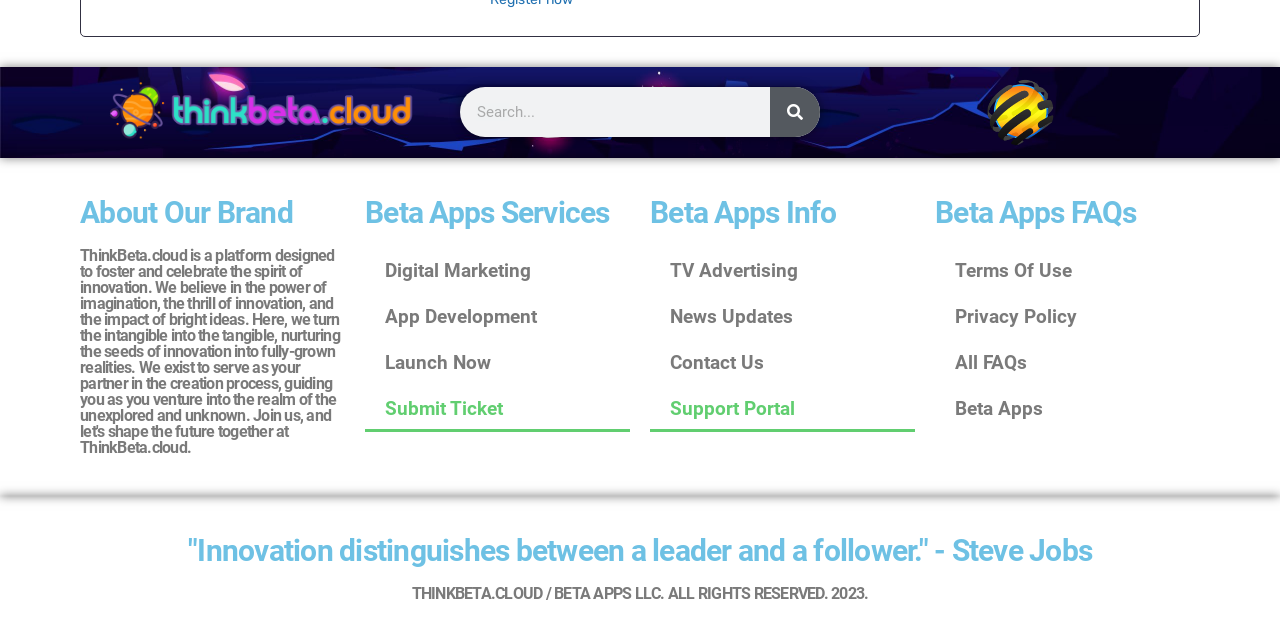Identify and provide the bounding box coordinates of the UI element described: "alt="Think Beta Logo"". The coordinates should be formatted as [left, top, right, bottom], with each number being a float between 0 and 1.

[0.062, 0.12, 0.344, 0.23]